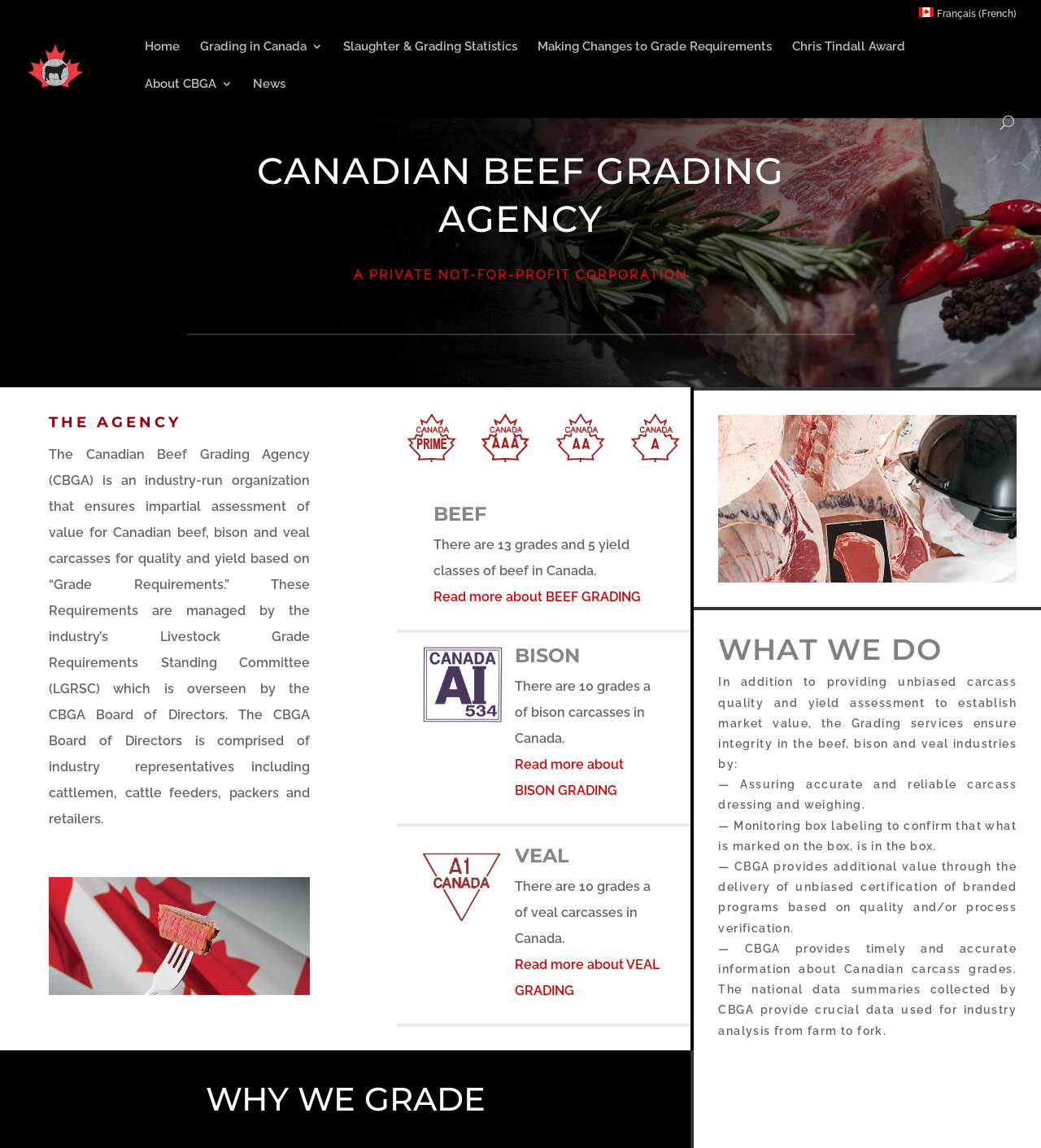What is the purpose of the Grading services?
From the image, respond using a single word or phrase.

To ensure integrity in the beef, bison and veal industries